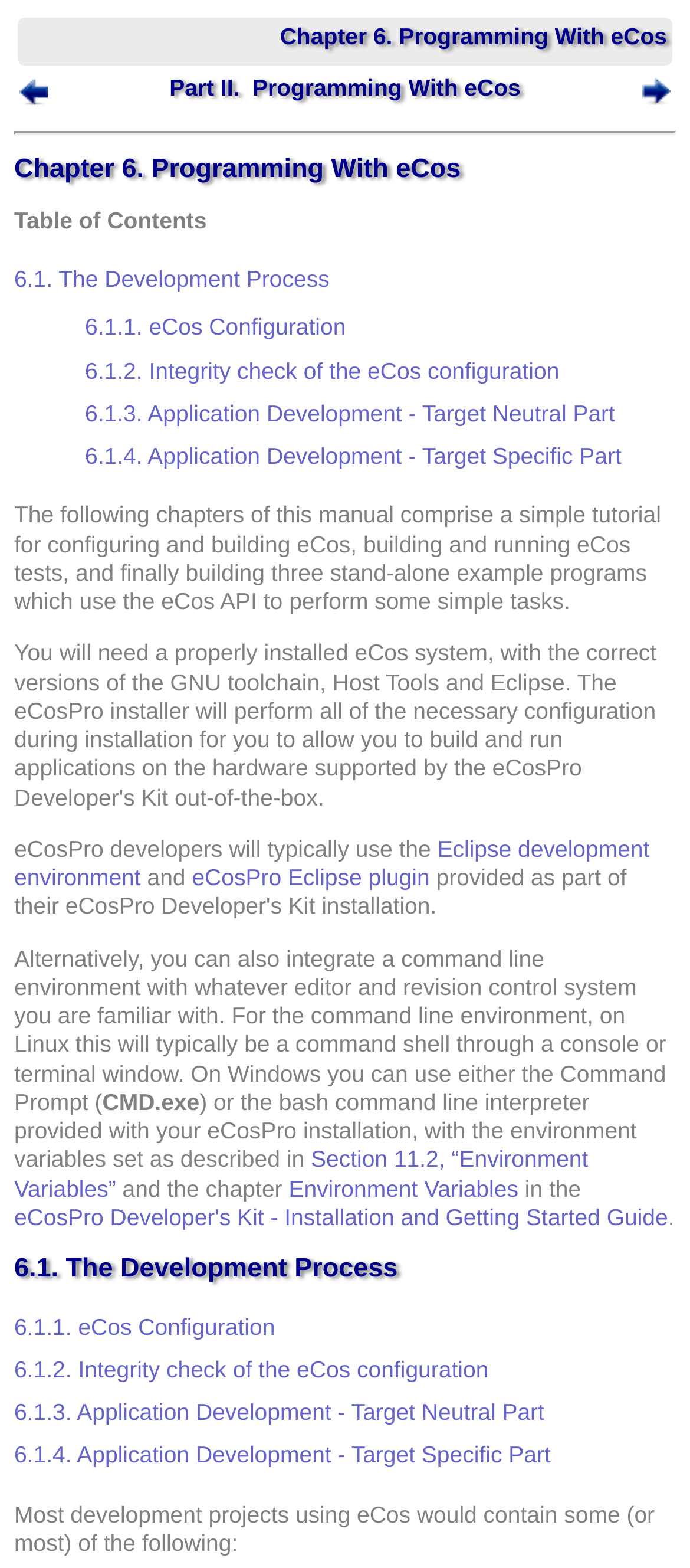Respond with a single word or phrase:
What is the purpose of the eCosPro Eclipse plugin?

Not specified